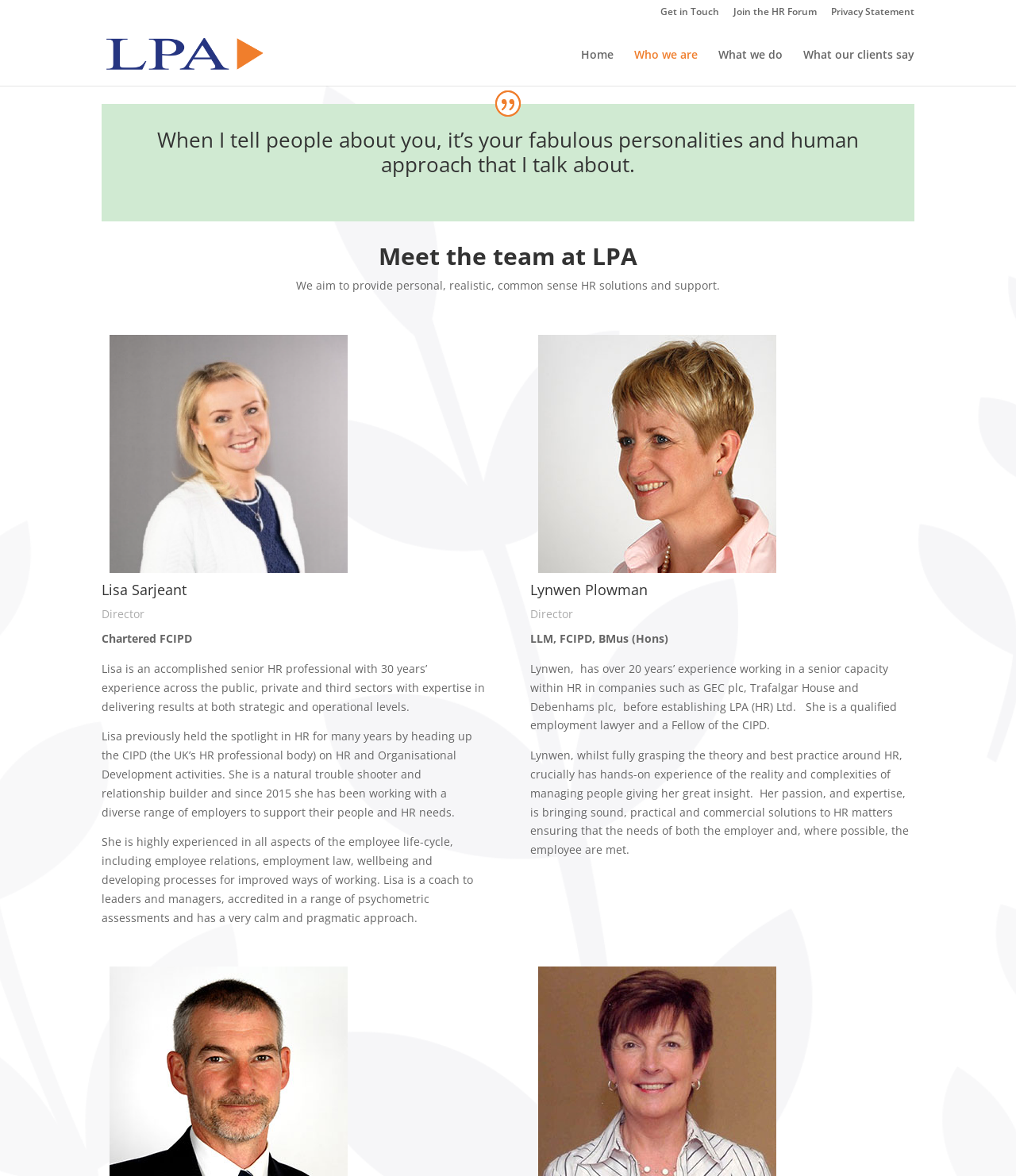Use one word or a short phrase to answer the question provided: 
What is the purpose of LPA HR Consultancy?

provide personal, realistic, common sense HR solutions and support